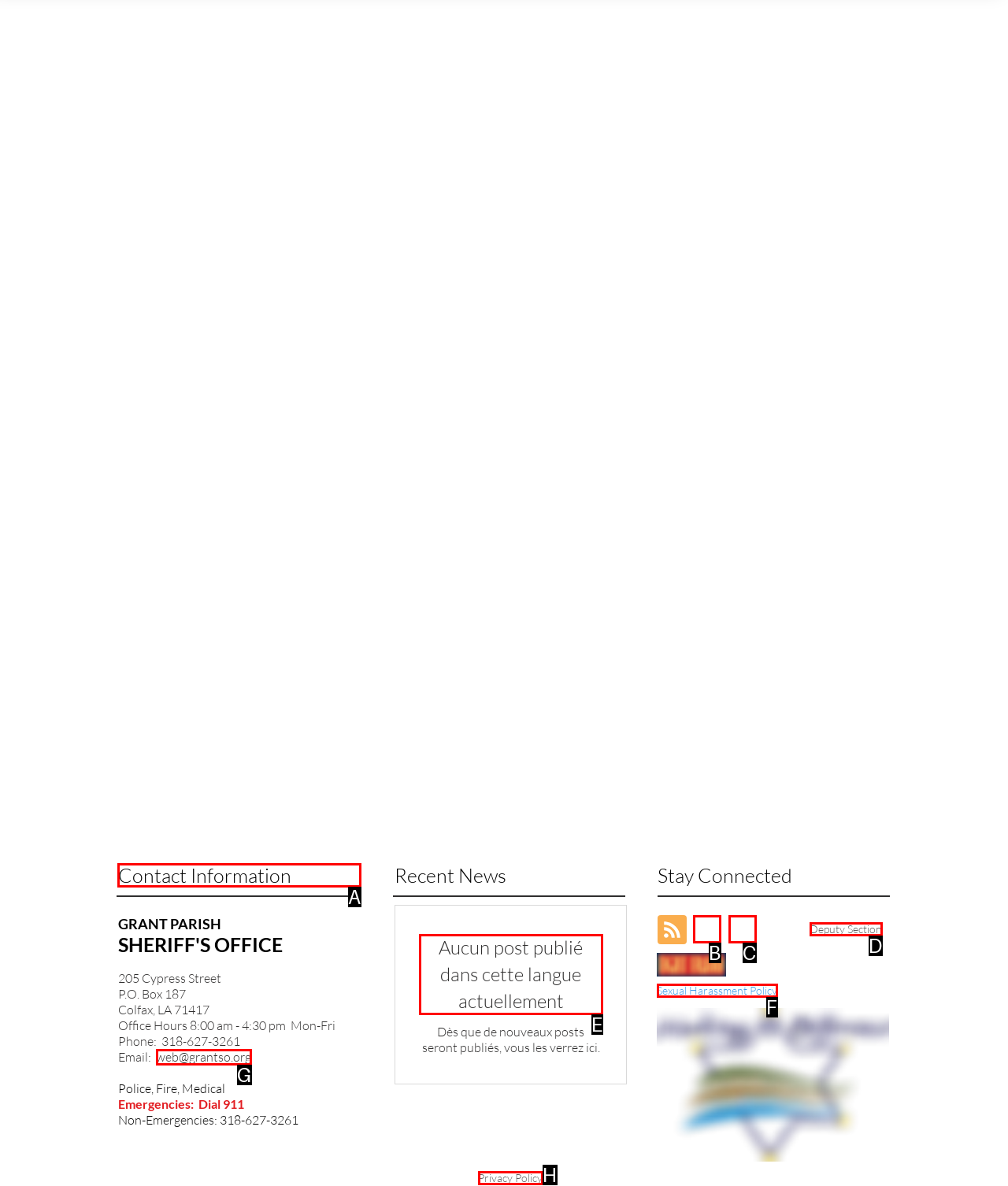Pick the option that should be clicked to perform the following task: View Contact Information
Answer with the letter of the selected option from the available choices.

A